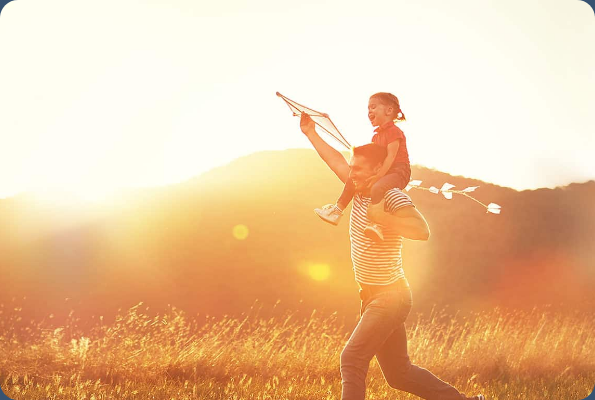What is the mood of the father?
Refer to the image and provide a one-word or short phrase answer.

Joyful